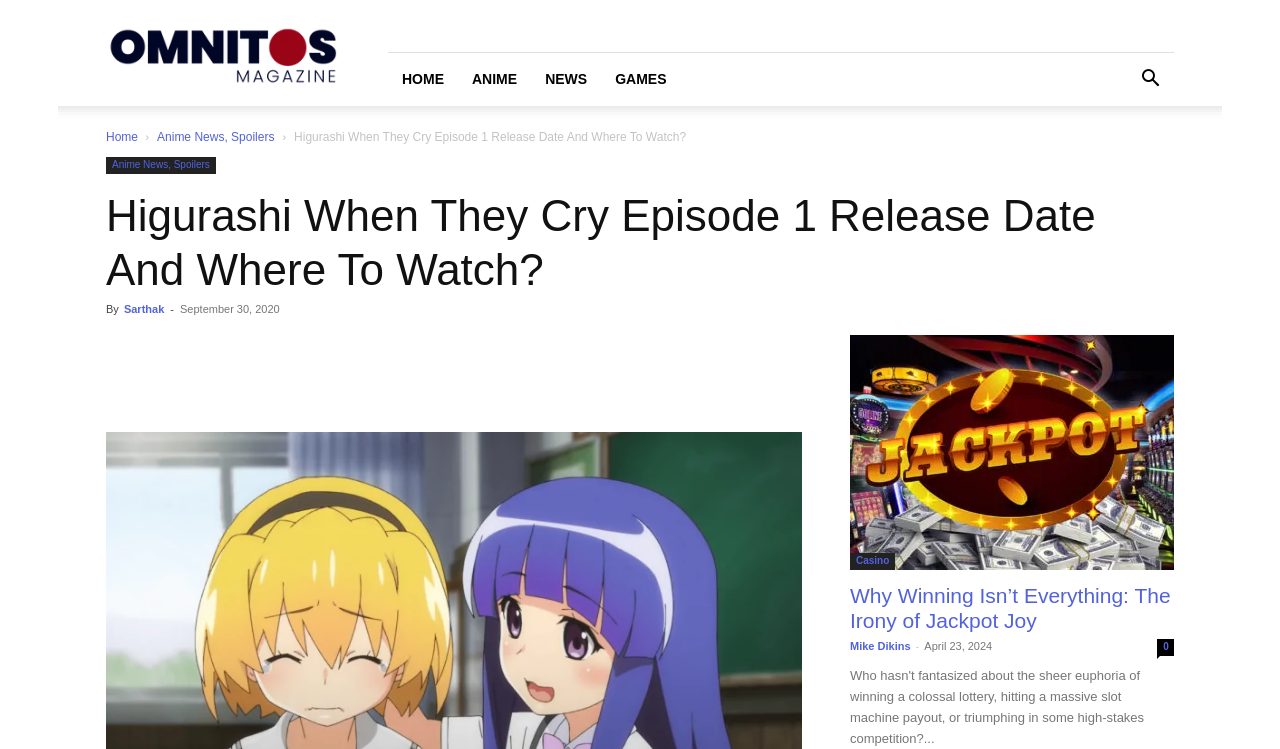Please identify the webpage's heading and generate its text content.

Higurashi When They Cry Episode 1 Release Date And Where To Watch?